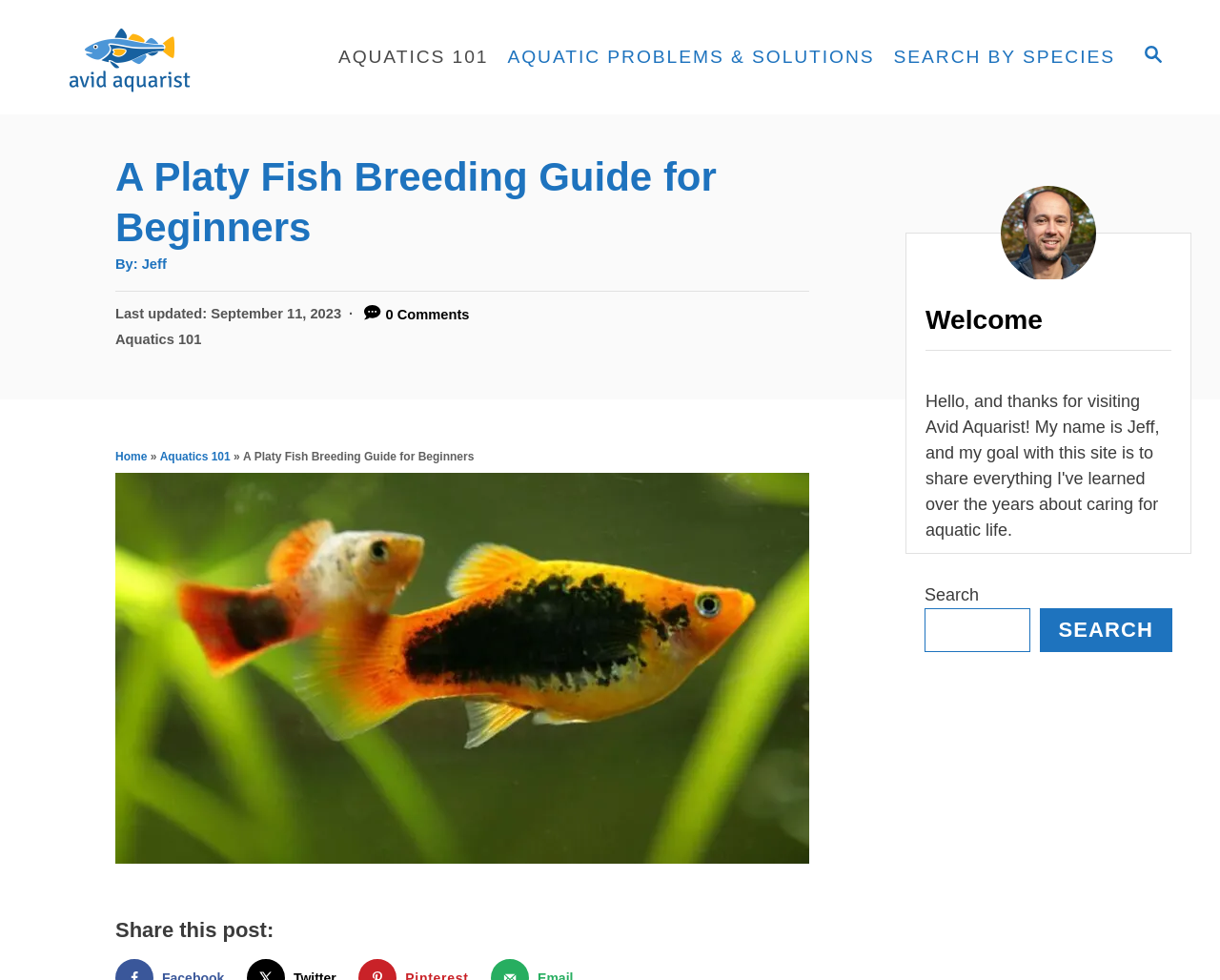Identify the bounding box coordinates of the clickable region required to complete the instruction: "Go to Avid Aquarist homepage". The coordinates should be given as four float numbers within the range of 0 and 1, i.e., [left, top, right, bottom].

[0.031, 0.0, 0.268, 0.117]